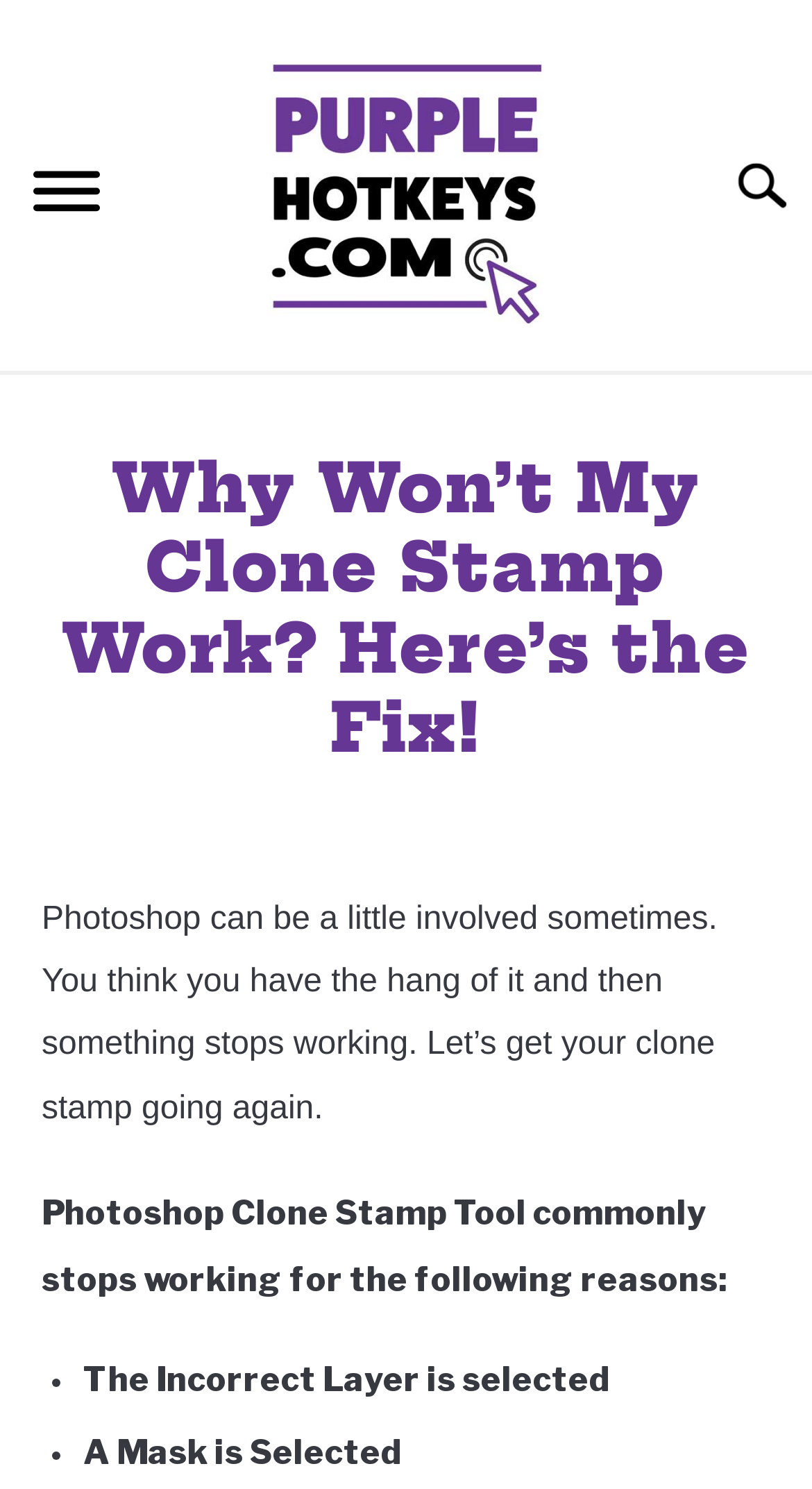Locate the bounding box coordinates for the element described below: "Jackson County Recycling Info". The coordinates must be four float values between 0 and 1, formatted as [left, top, right, bottom].

None